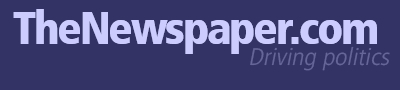What is the focus of the online platform?
Answer the question with a detailed and thorough explanation.

The focus of the online platform is determined by reading the tagline 'Driving Politics' and the description of the platform, which indicates that it focuses on news related to traffic, automotive issues, and the politics surrounding these topics.